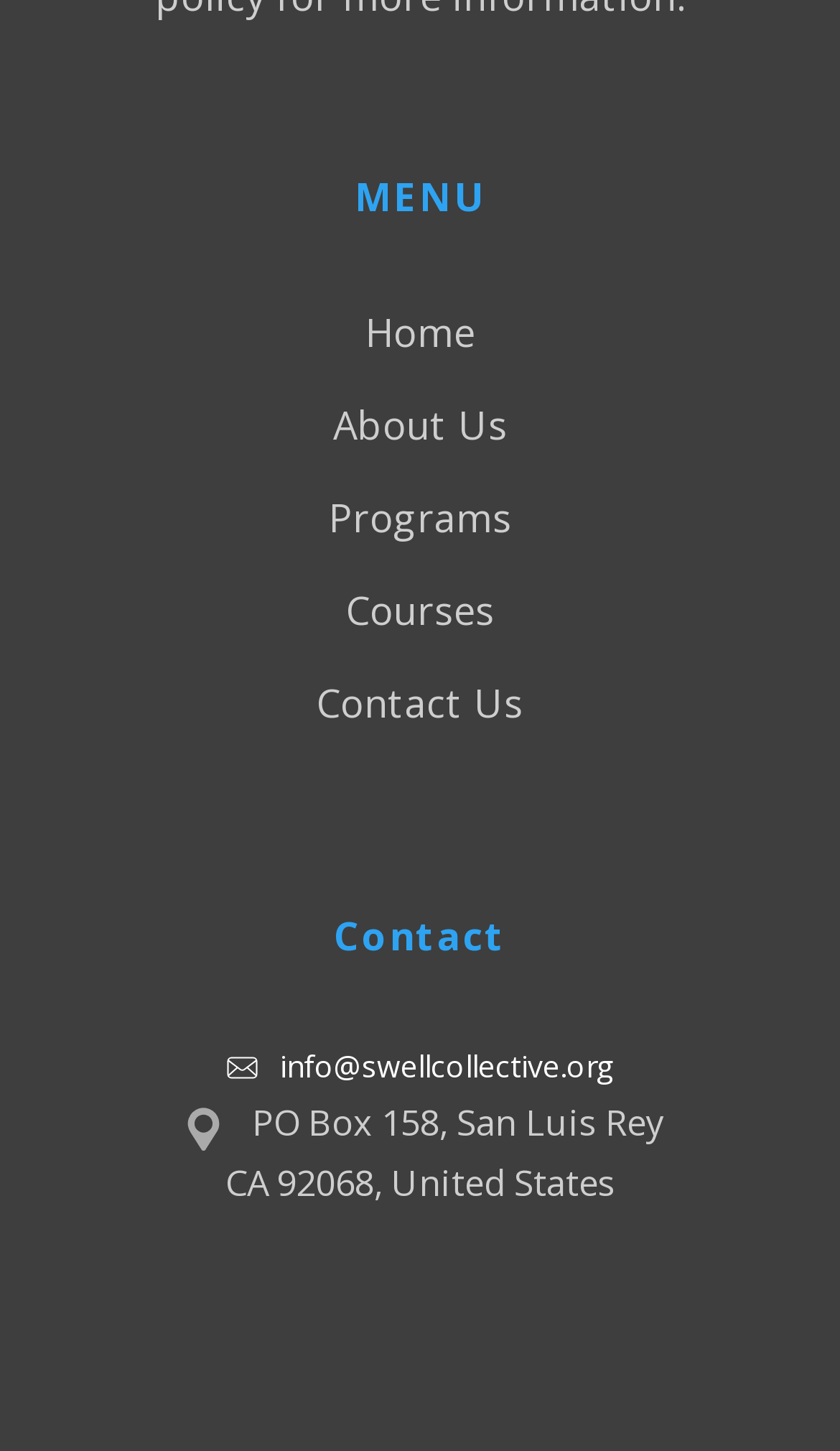Please specify the bounding box coordinates in the format (top-left x, top-left y, bottom-right x, bottom-right y), with values ranging from 0 to 1. Identify the bounding box for the UI component described as follows: alt="Print Source Houston"

None